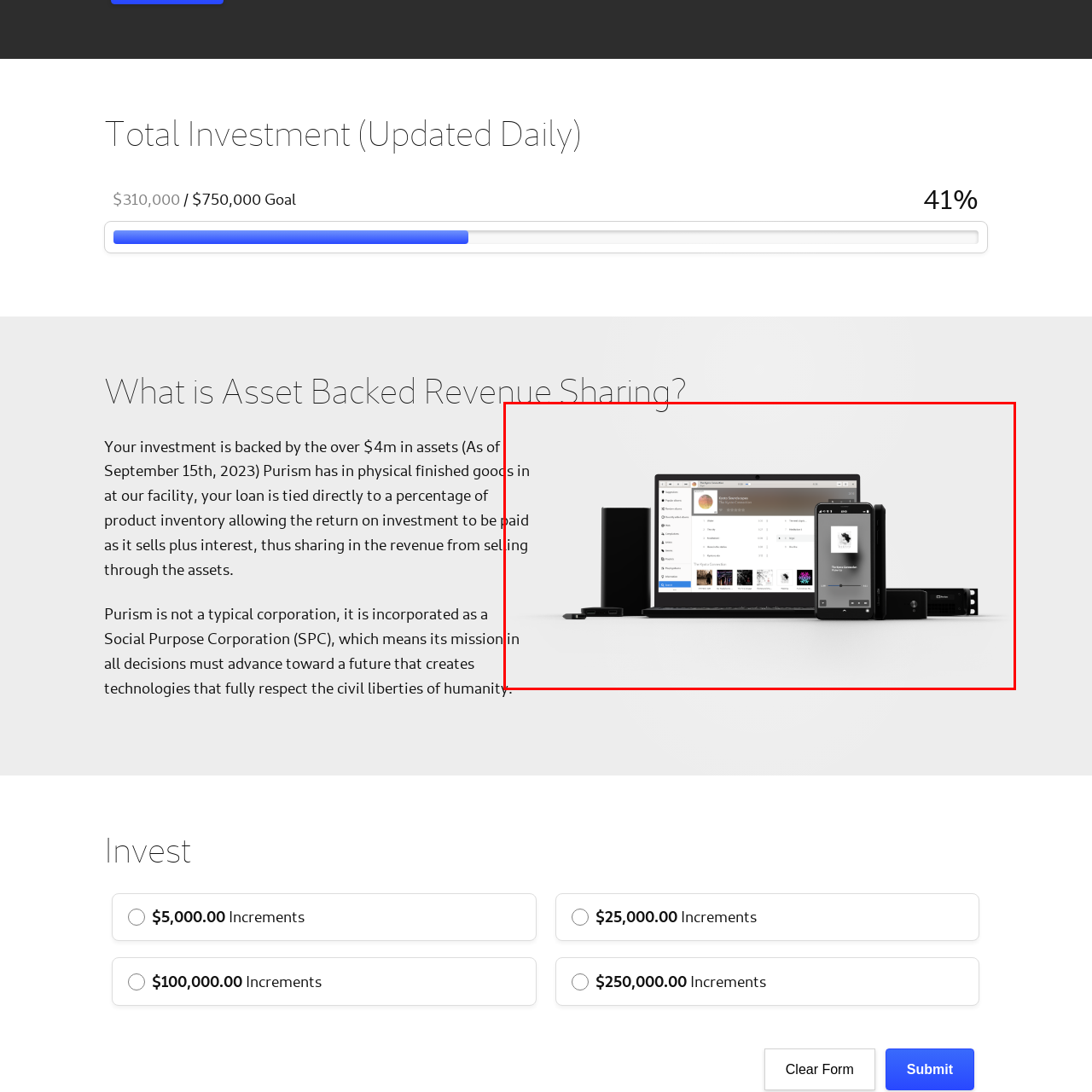What is the concept introduced on the left side?
Carefully scrutinize the image inside the red bounding box and generate a comprehensive answer, drawing from the visual content.

The text on the left side of the image introduces the concept of Asset Backed Revenue Sharing, which is a unique approach that utilizes physical assets tied to product inventory to ensure returns on investment.